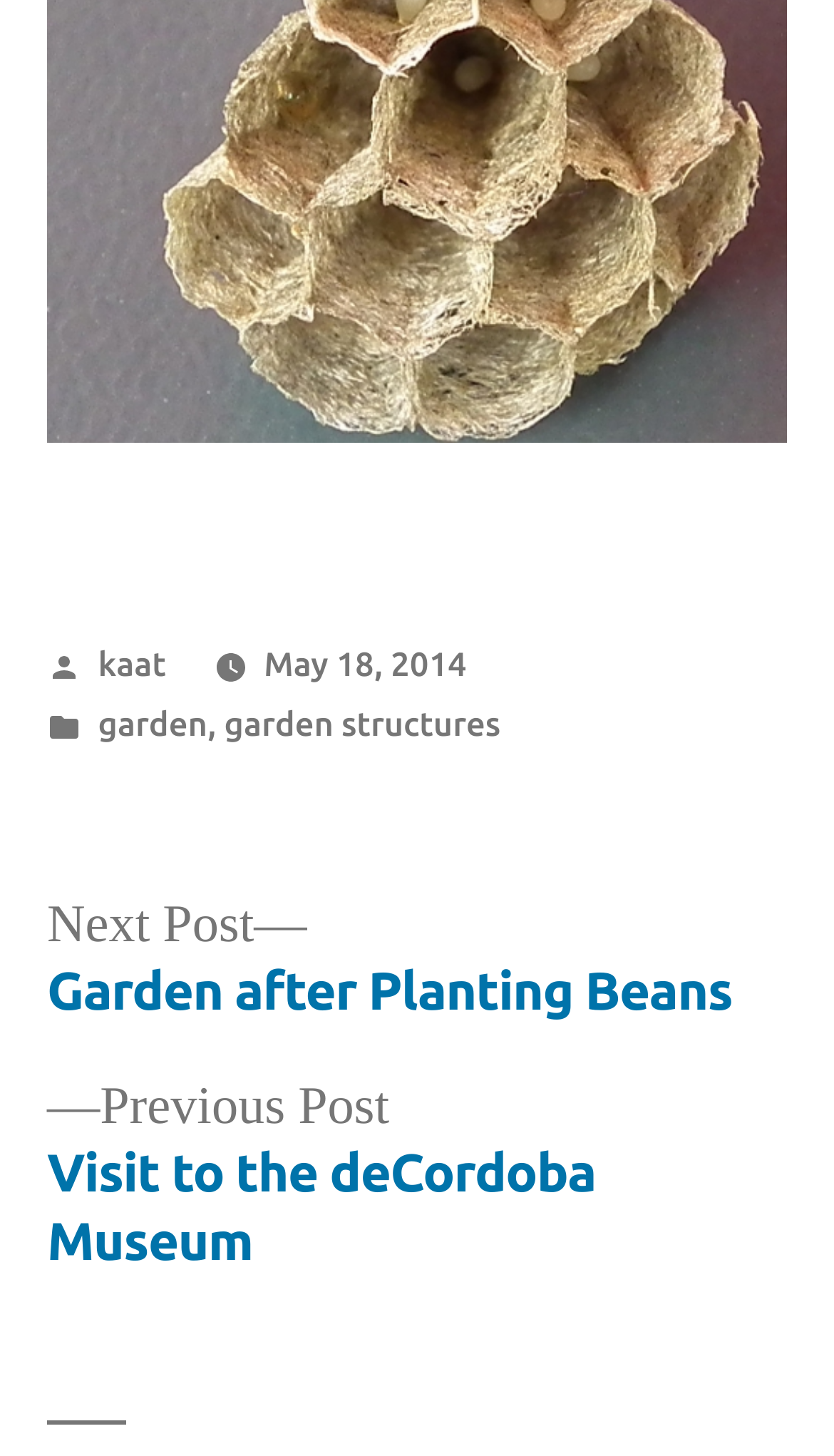What is the author of the post?
Please provide a detailed answer to the question.

The author of the post can be found in the footer section, where it says 'Posted by kaat'.